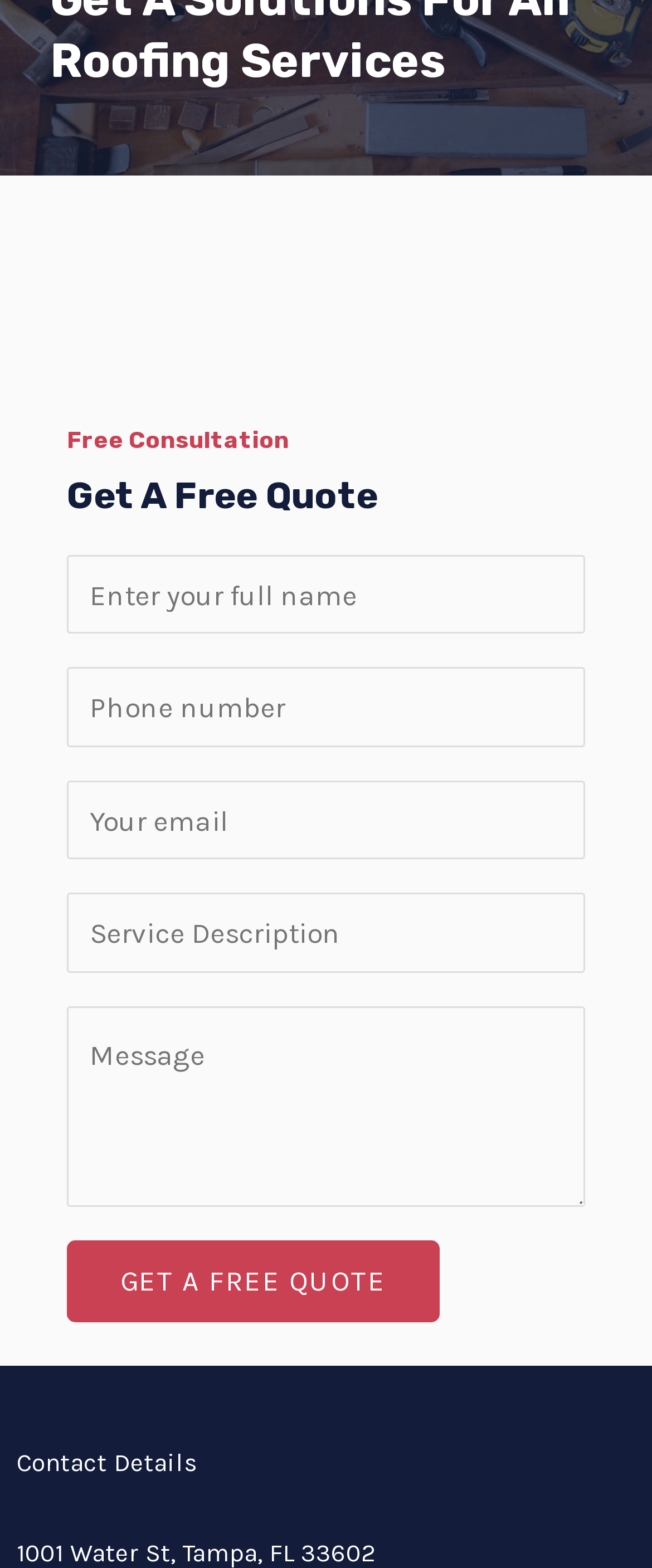From the element description Website Security, predict the bounding box coordinates of the UI element. The coordinates must be specified in the format (top-left x, top-left y, bottom-right x, bottom-right y) and should be within the 0 to 1 range.

None